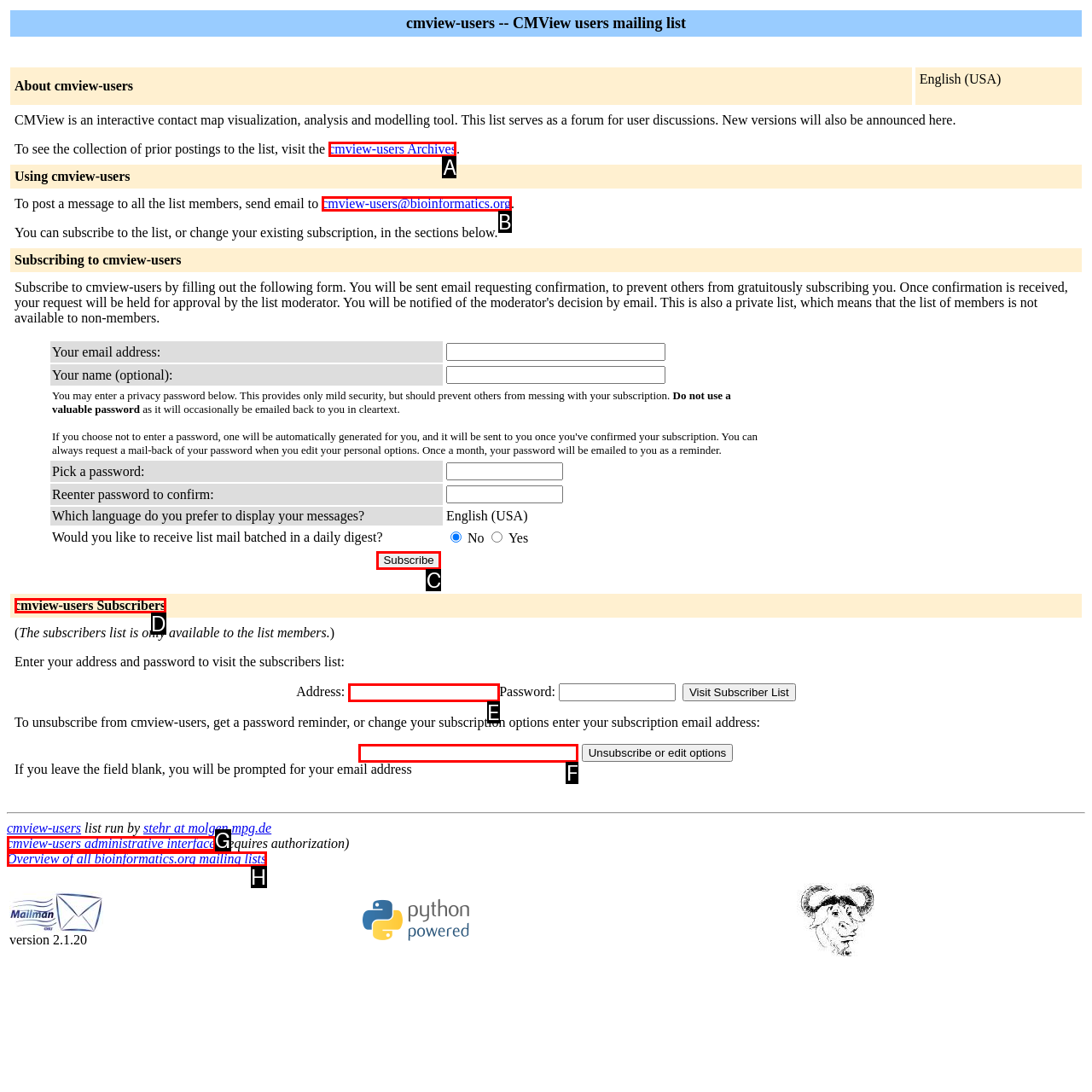Which HTML element among the options matches this description: cmview-users Archives? Answer with the letter representing your choice.

A